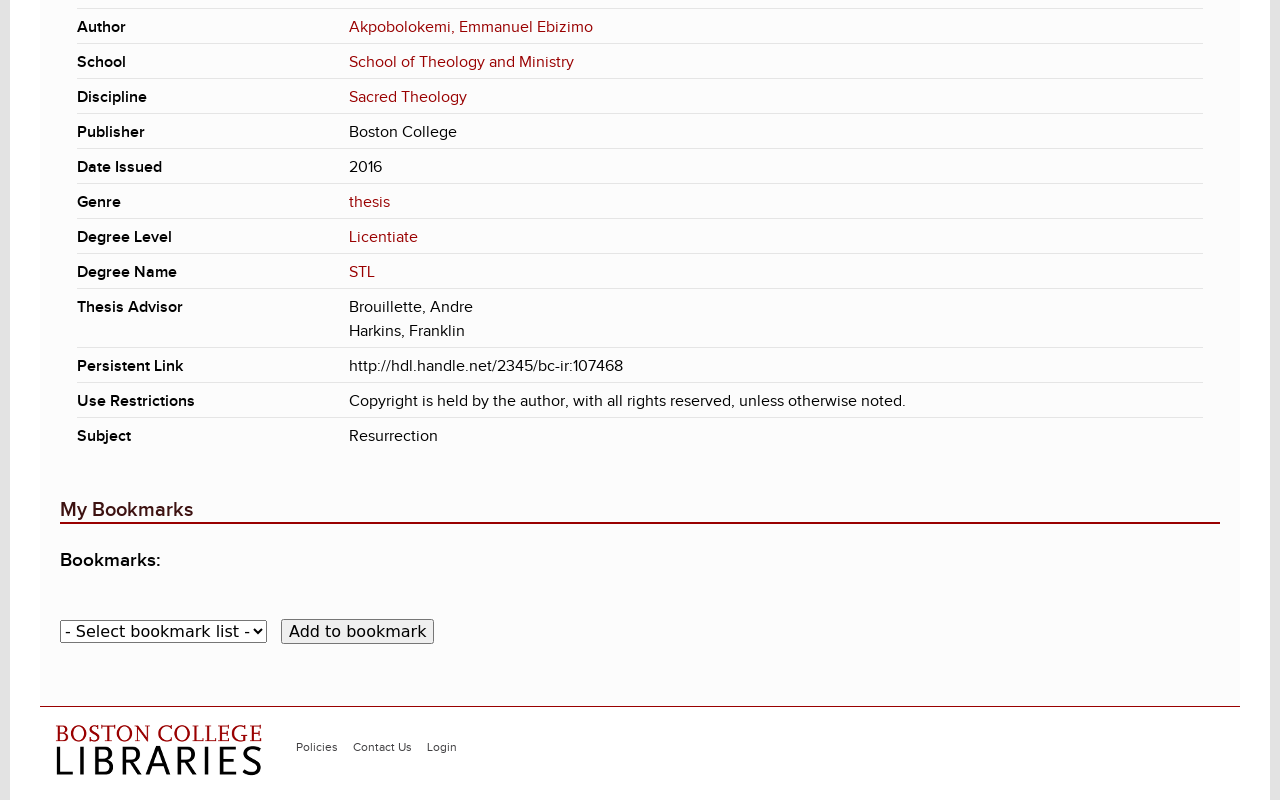What is the school of the author?
Analyze the image and deliver a detailed answer to the question.

The school of the author can be found in the description list detail section, where it is listed as 'School of Theology and Ministry'.